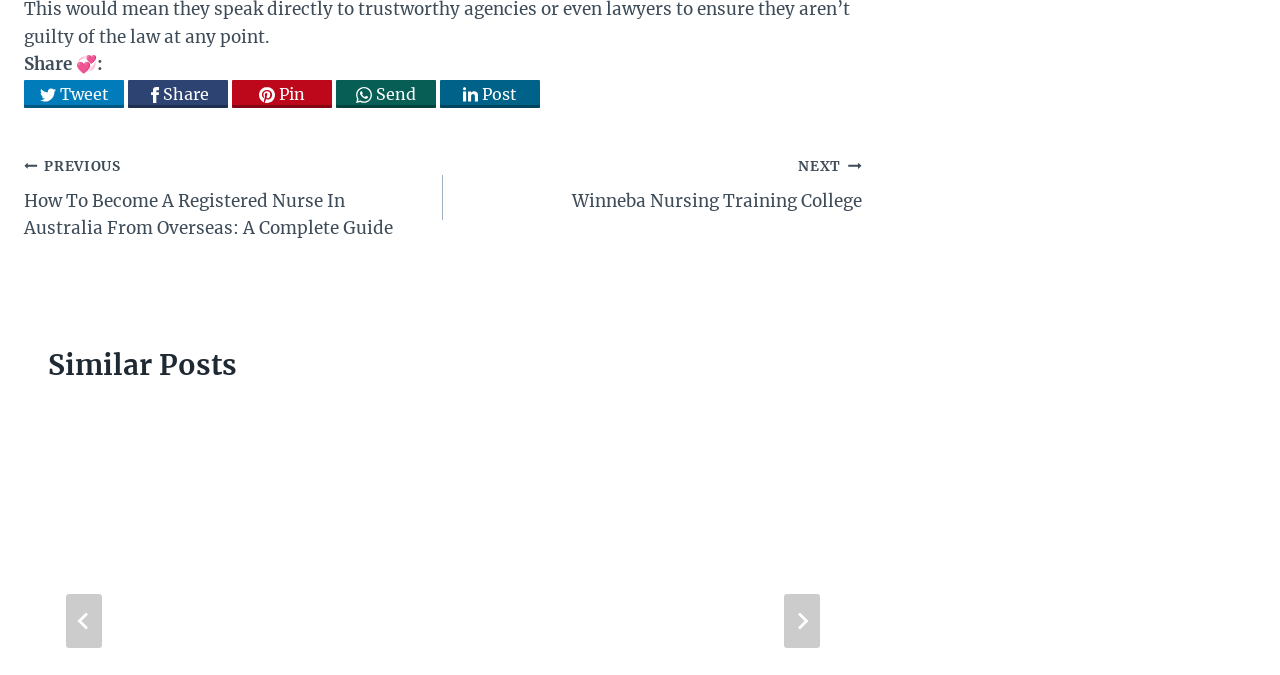Give a one-word or phrase response to the following question: What is the category of the posts on this webpage?

Nursing